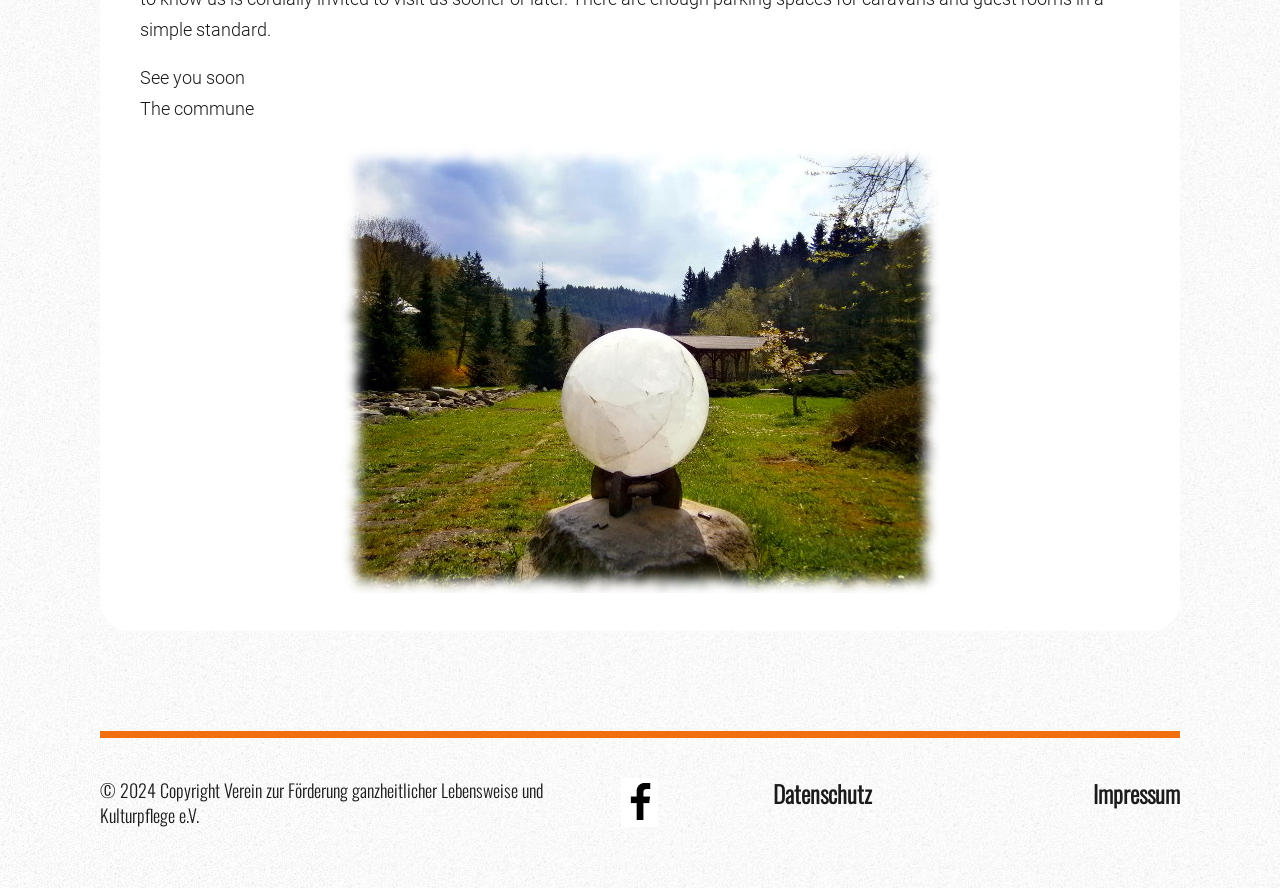Provide a single word or phrase to answer the given question: 
How many links are at the bottom of the webpage?

3